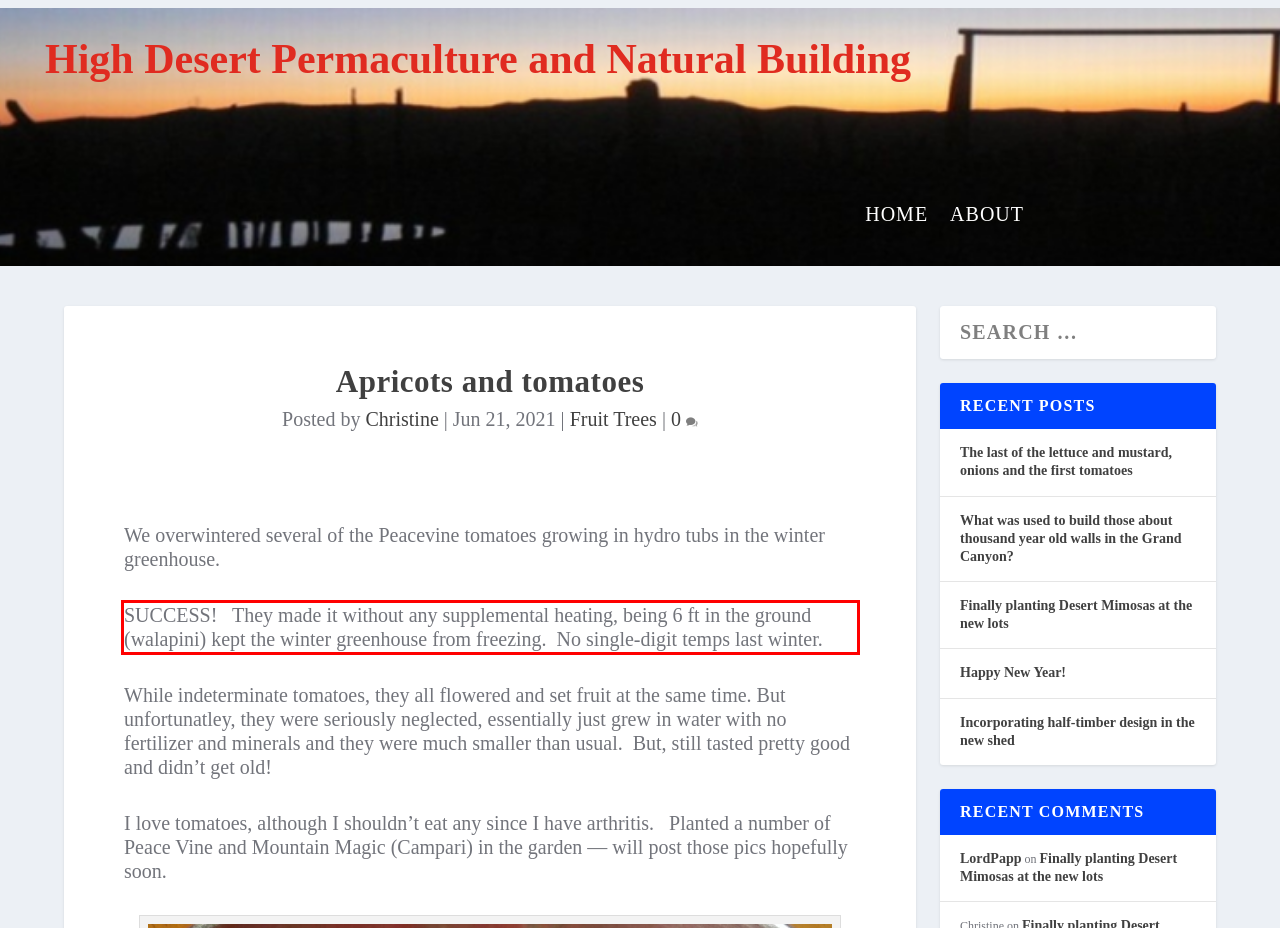Given the screenshot of the webpage, identify the red bounding box, and recognize the text content inside that red bounding box.

SUCCESS! They made it without any supplemental heating, being 6 ft in the ground (walapini) kept the winter greenhouse from freezing. No single-digit temps last winter.